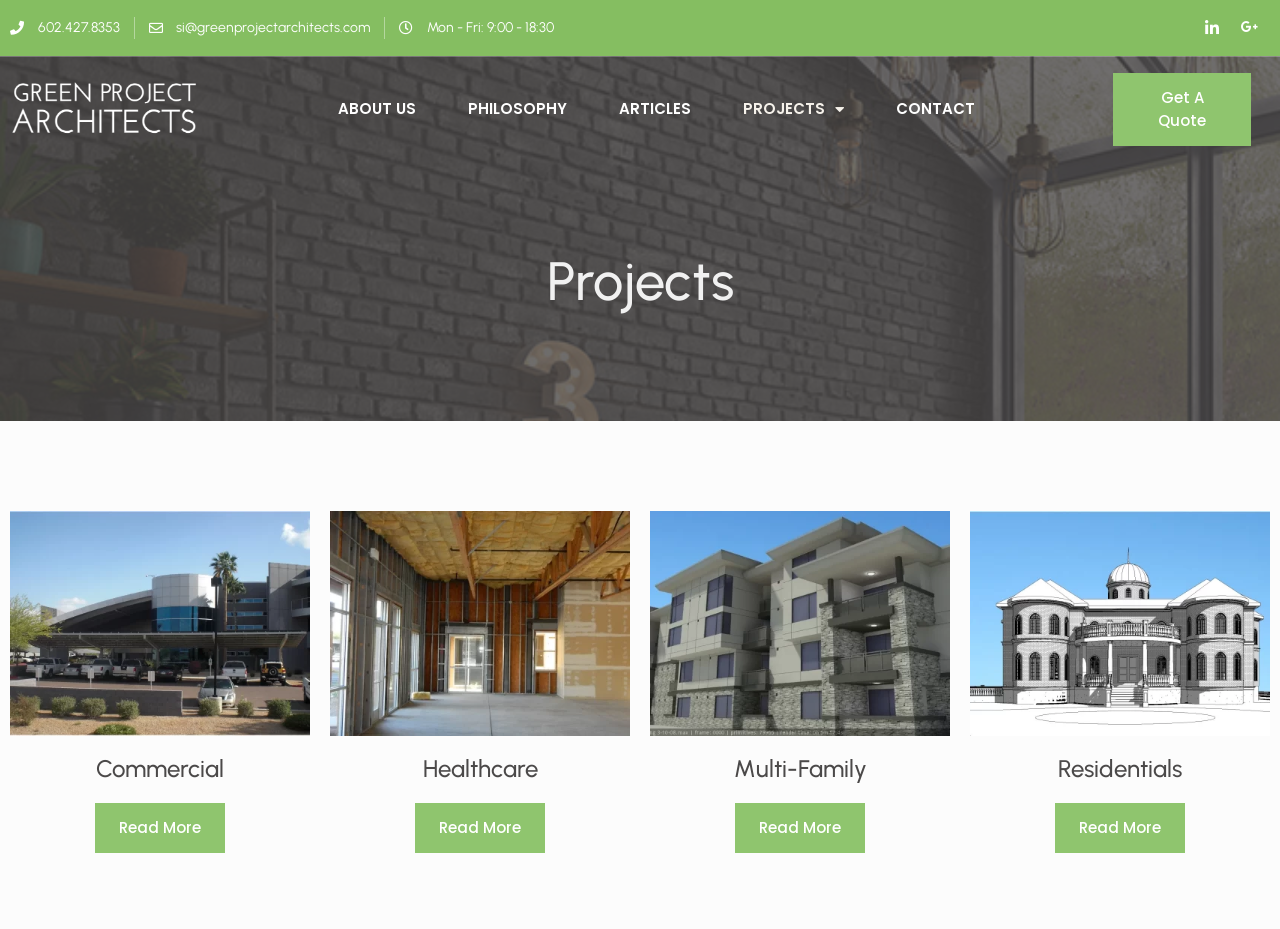Provide your answer in one word or a succinct phrase for the question: 
What is the business hour of Green Project Architects?

Mon - Fri: 9:00 - 18:30